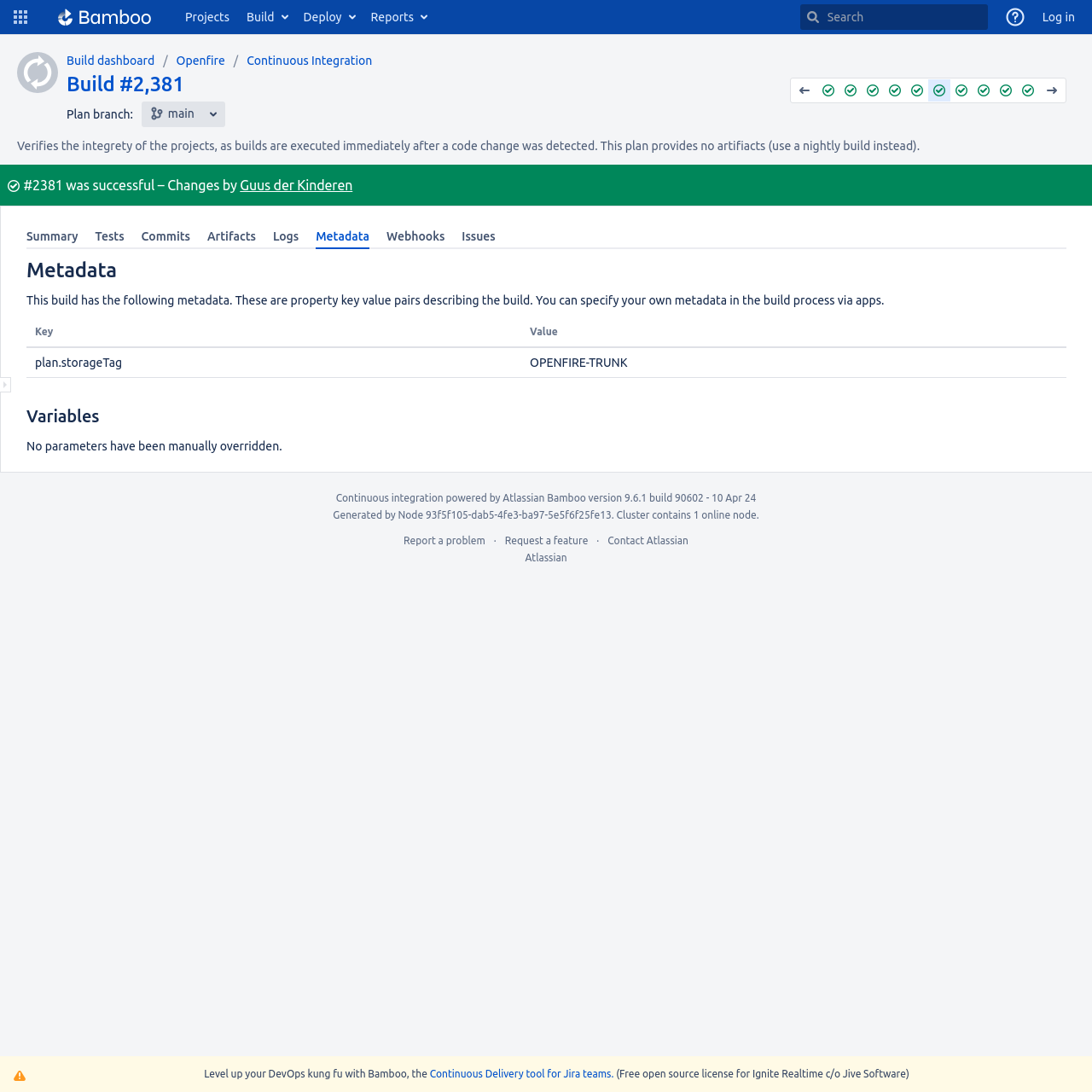Use a single word or phrase to respond to the question:
What is the status of the current build?

Successful